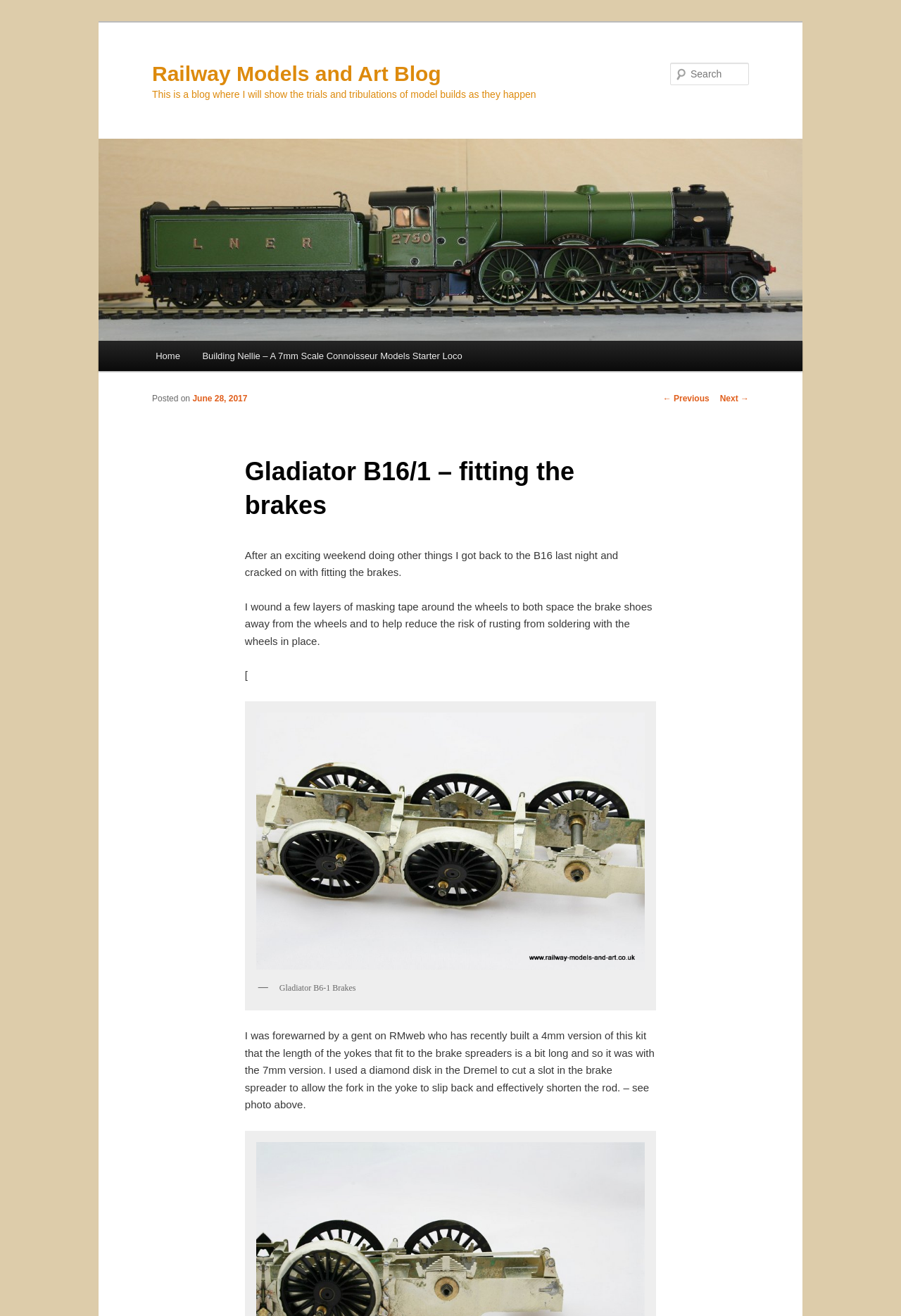What is the date of the current post?
Examine the screenshot and reply with a single word or phrase.

June 28, 2017